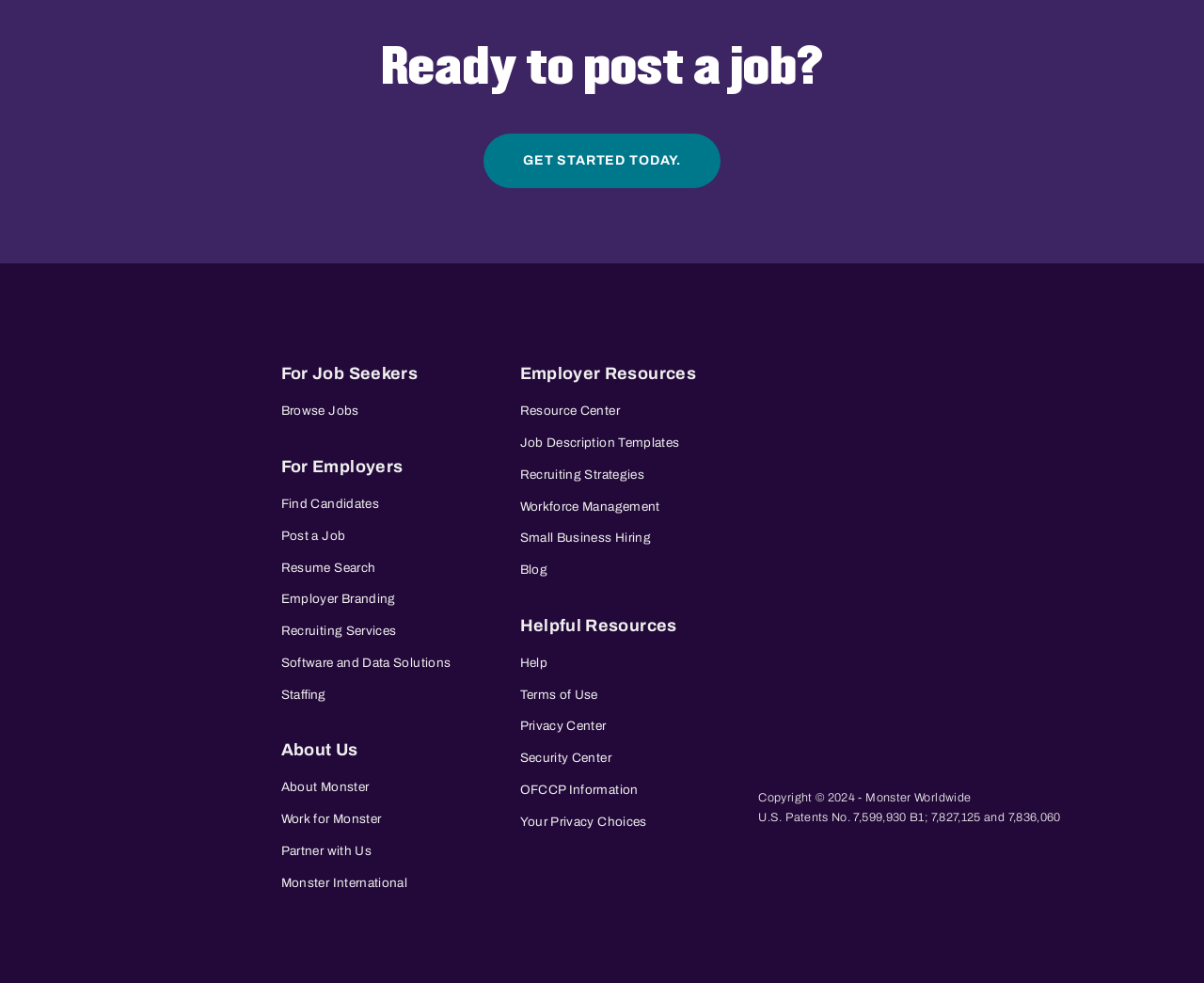Please identify the coordinates of the bounding box for the clickable region that will accomplish this instruction: "Click on 'GET STARTED TODAY'".

[0.402, 0.136, 0.598, 0.192]